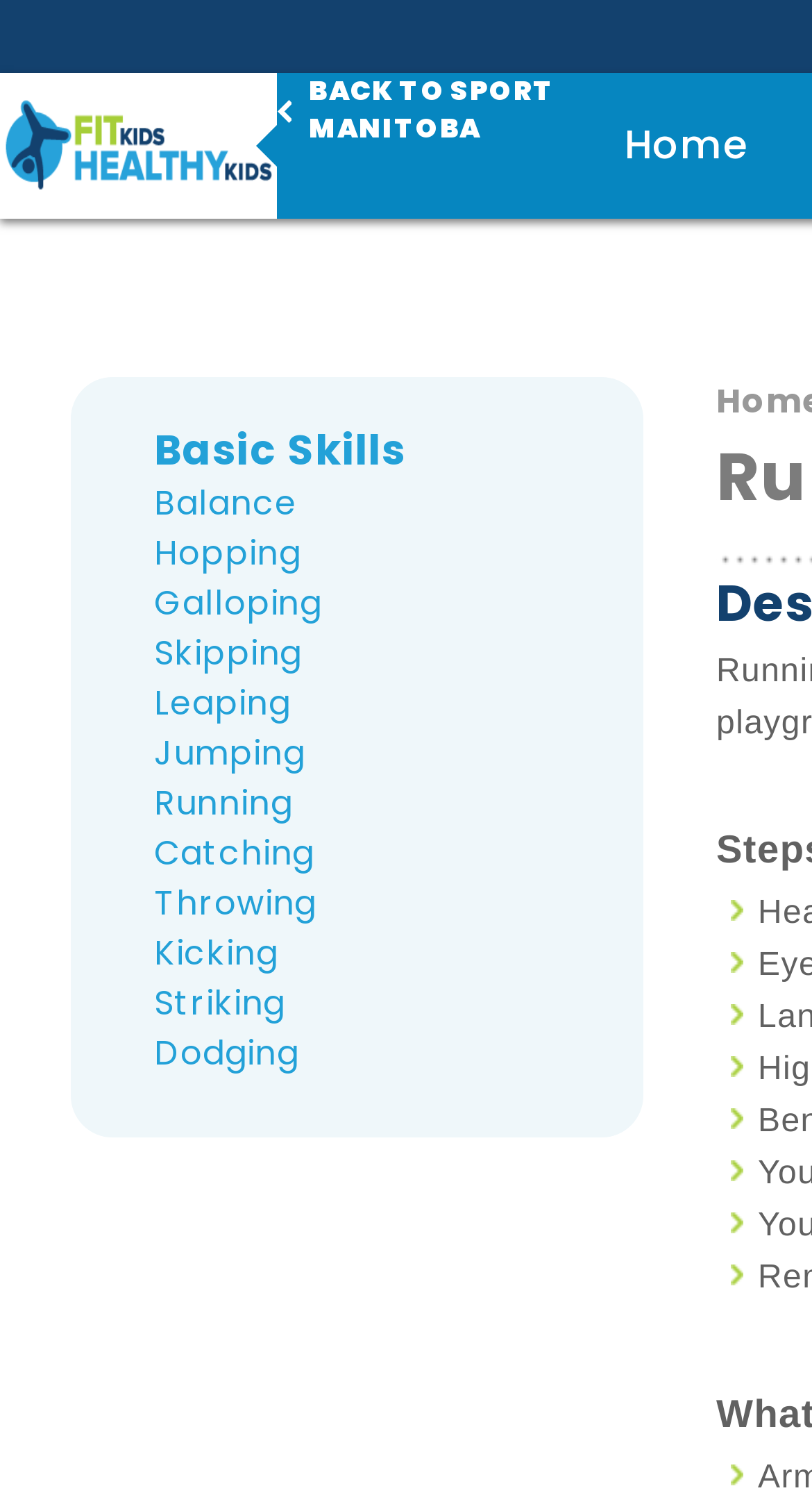Identify the bounding box coordinates of the clickable section necessary to follow the following instruction: "Go to 'Balance' page". The coordinates should be presented as four float numbers from 0 to 1, i.e., [left, top, right, bottom].

[0.19, 0.319, 0.365, 0.351]